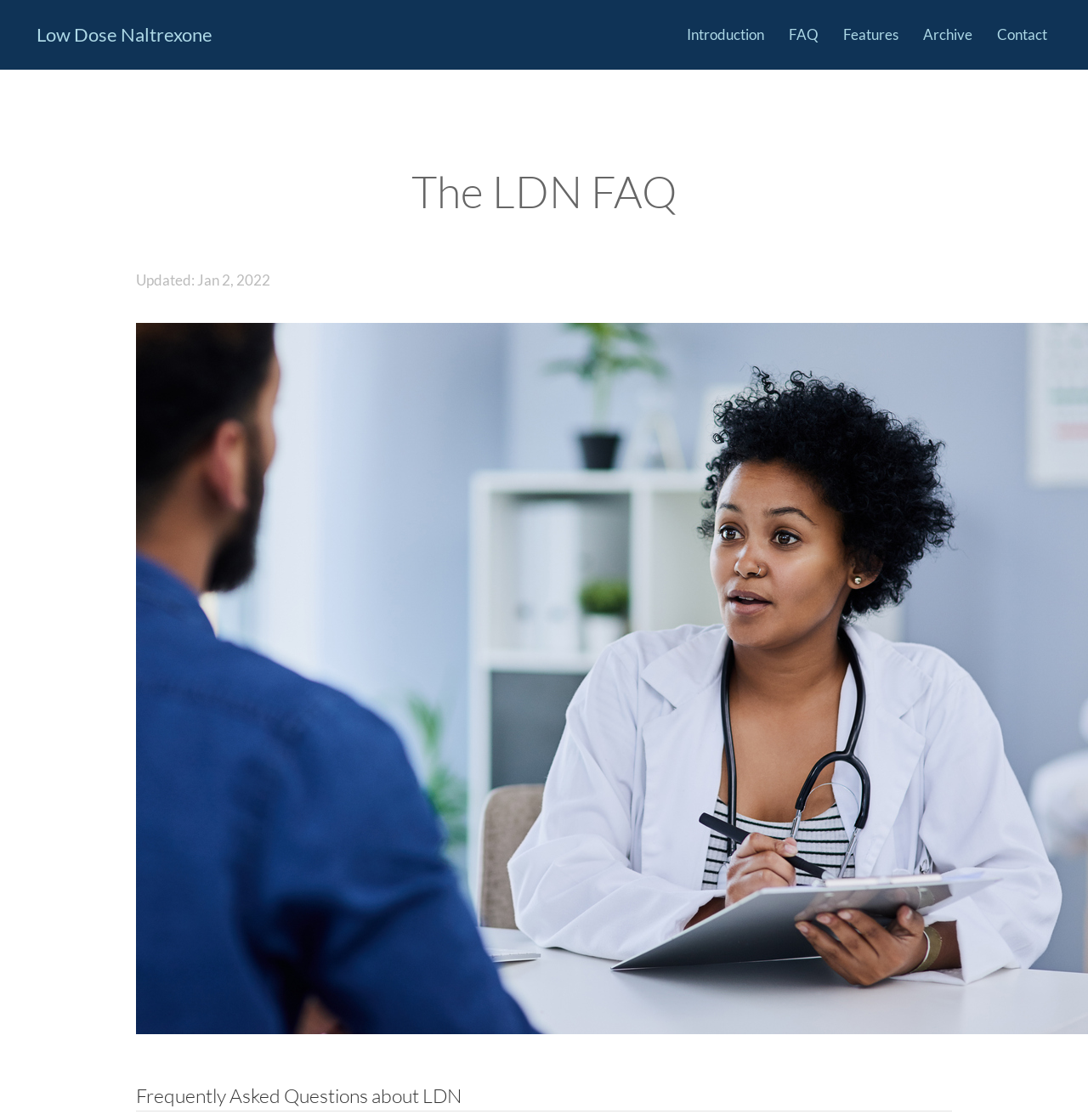Consider the image and give a detailed and elaborate answer to the question: 
What is the name of the webpage's main topic?

Based on the webpage's structure, the main topic is indicated by the heading 'Low Dose Naltrexone' at the top of the page, which is also a link. This suggests that the webpage is primarily about Low Dose Naltrexone.